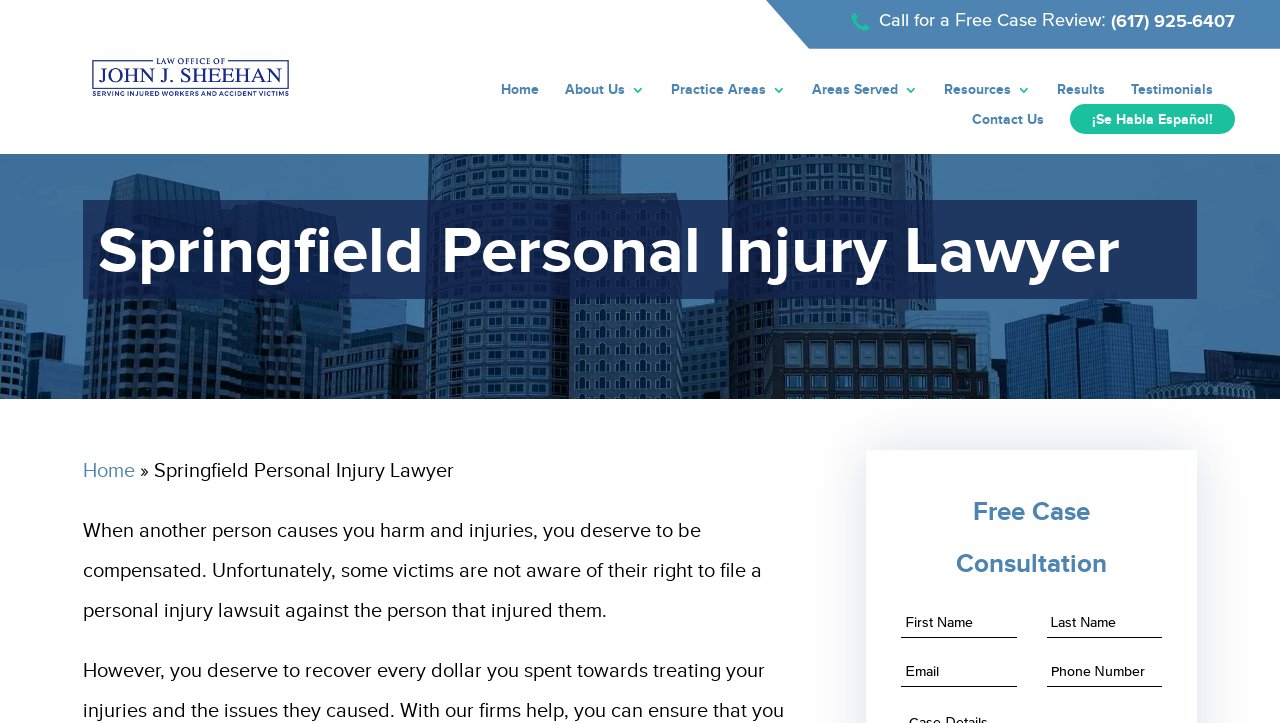Specify the bounding box coordinates of the element's region that should be clicked to achieve the following instruction: "Click the 'Contact Us' link". The bounding box coordinates consist of four float numbers between 0 and 1, in the format [left, top, right, bottom].

[0.759, 0.154, 0.816, 0.185]